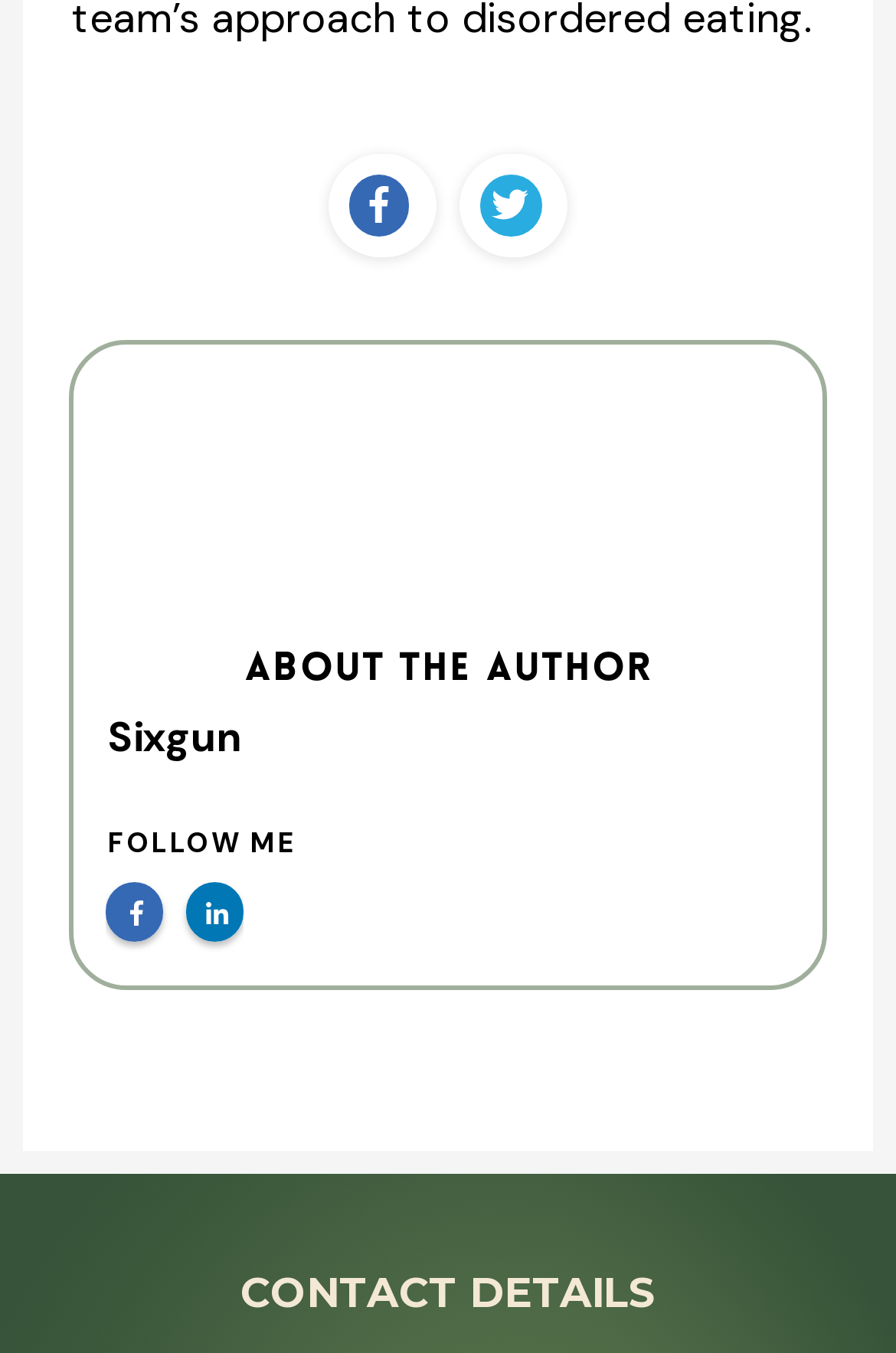Using the webpage screenshot, find the UI element described by Tweet 0. Provide the bounding box coordinates in the format (top-left x, top-left y, bottom-right x, bottom-right y), ensuring all values are floating point numbers between 0 and 1.

[0.536, 0.129, 0.604, 0.174]